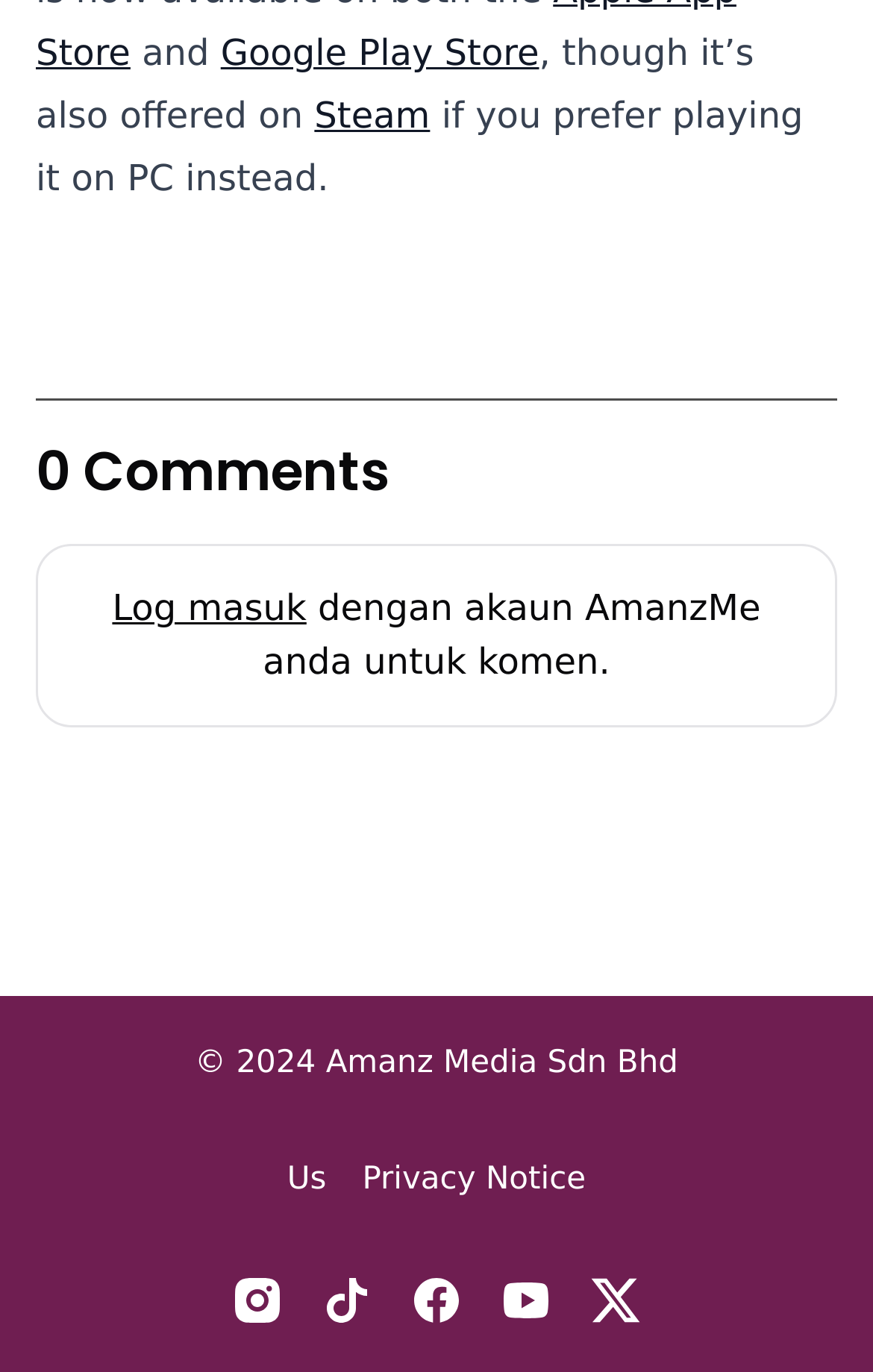What is the alternative platform to play the game?
Refer to the image and respond with a one-word or short-phrase answer.

Steam